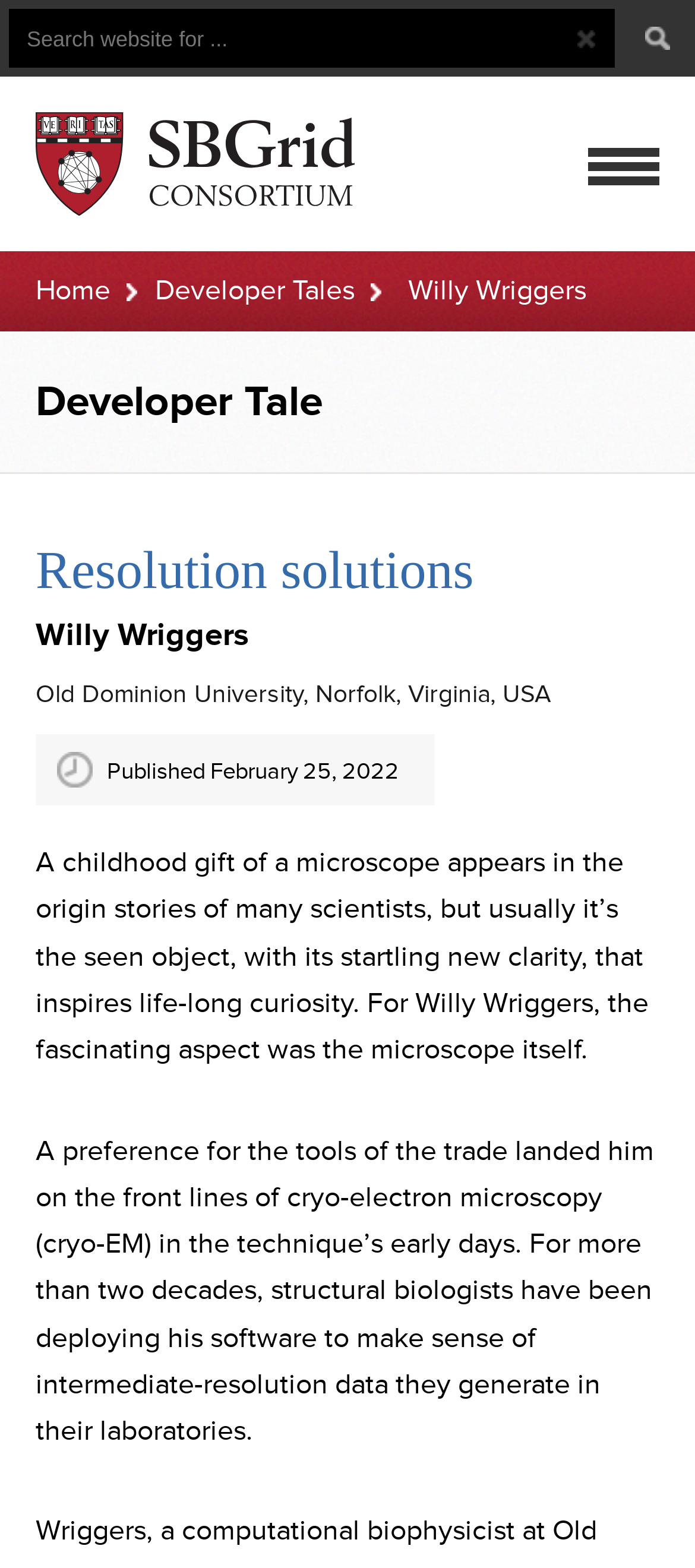Based on the provided description, "Button for mobile navigation", find the bounding box of the corresponding UI element in the screenshot.

[0.821, 0.083, 0.974, 0.13]